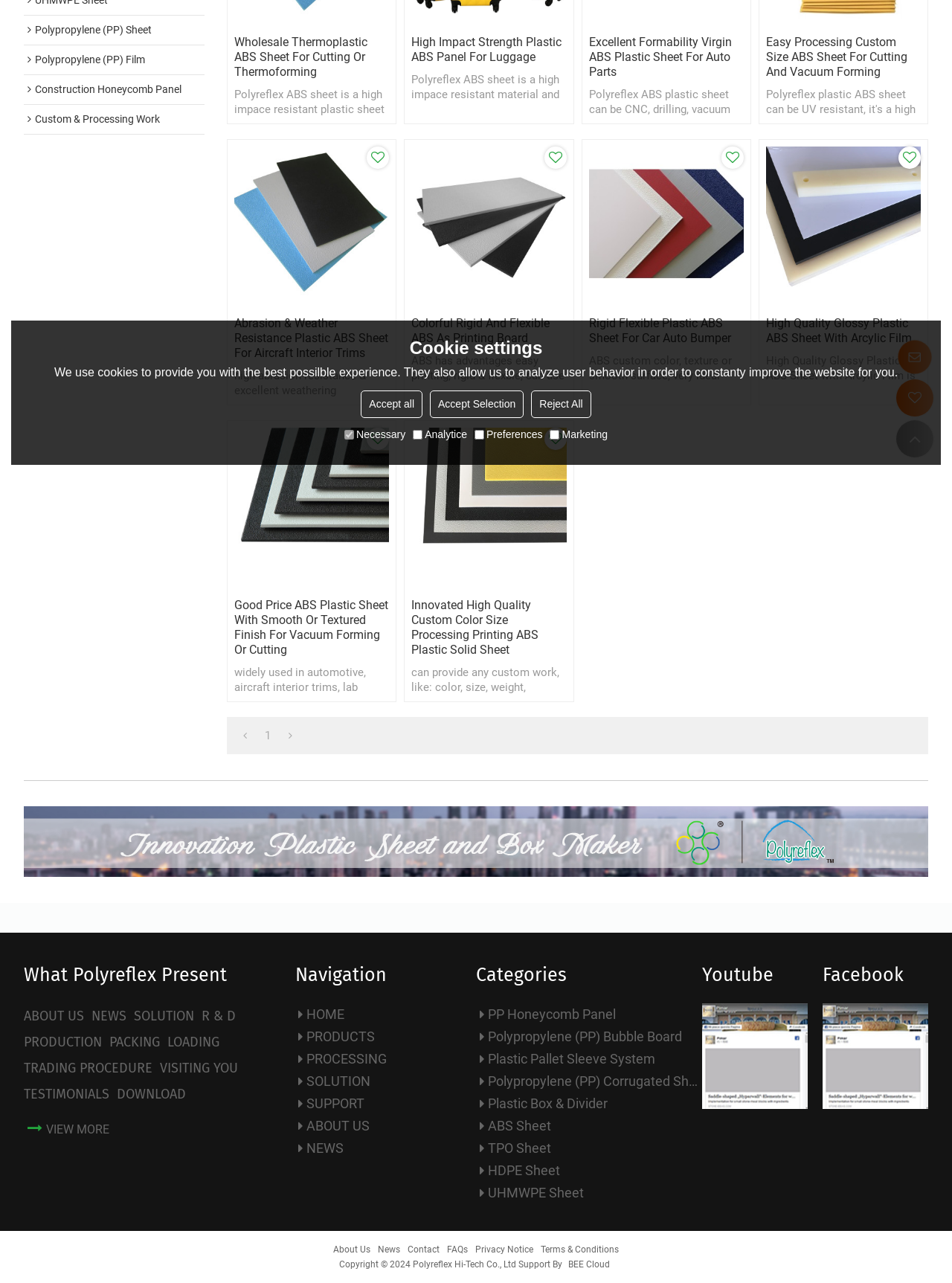Identify the bounding box for the element characterized by the following description: "About Us".

[0.346, 0.968, 0.393, 0.98]